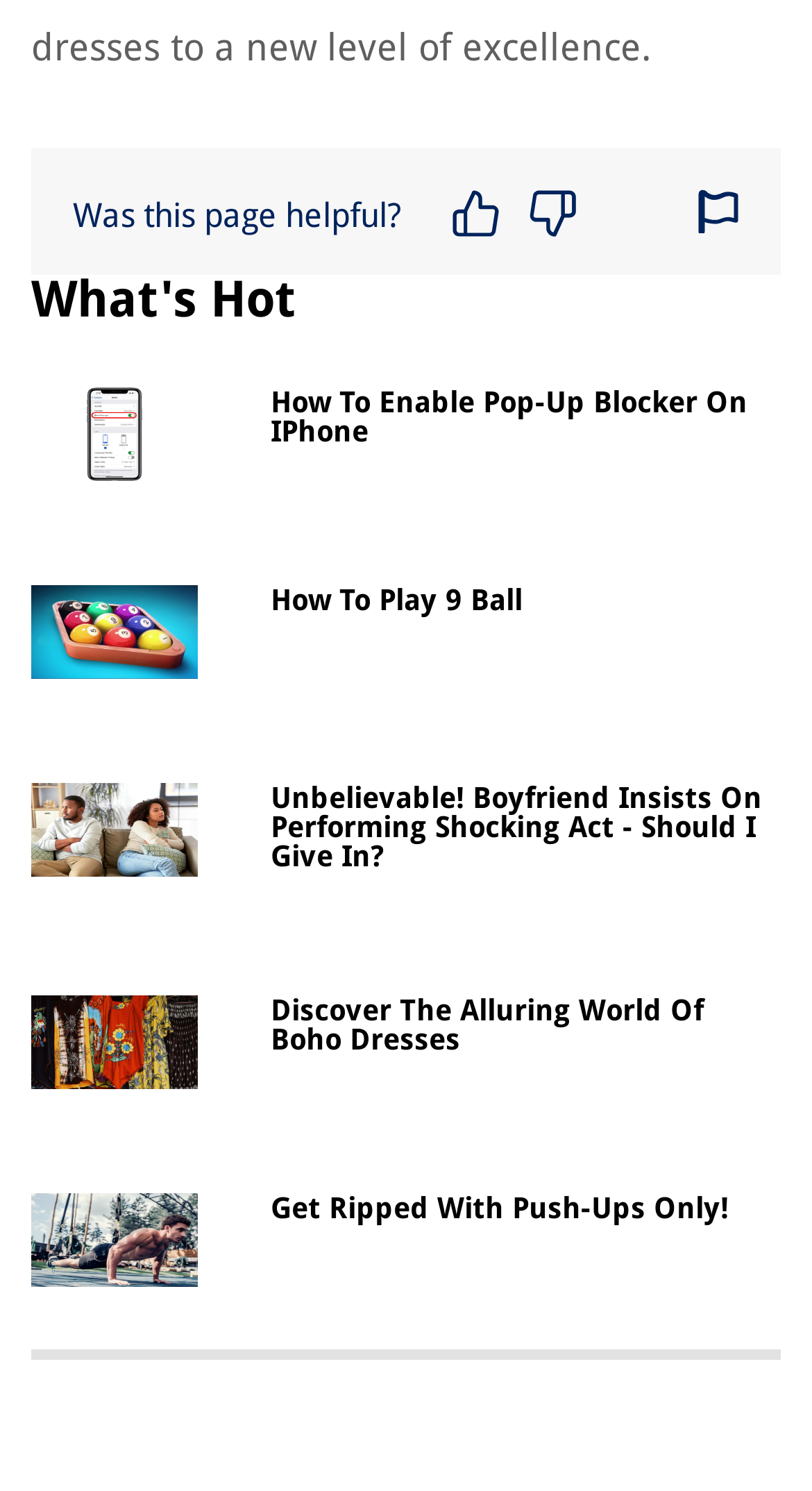Respond with a single word or phrase to the following question:
What is the topic of the first link?

Pop-Up Blocker On IPhone